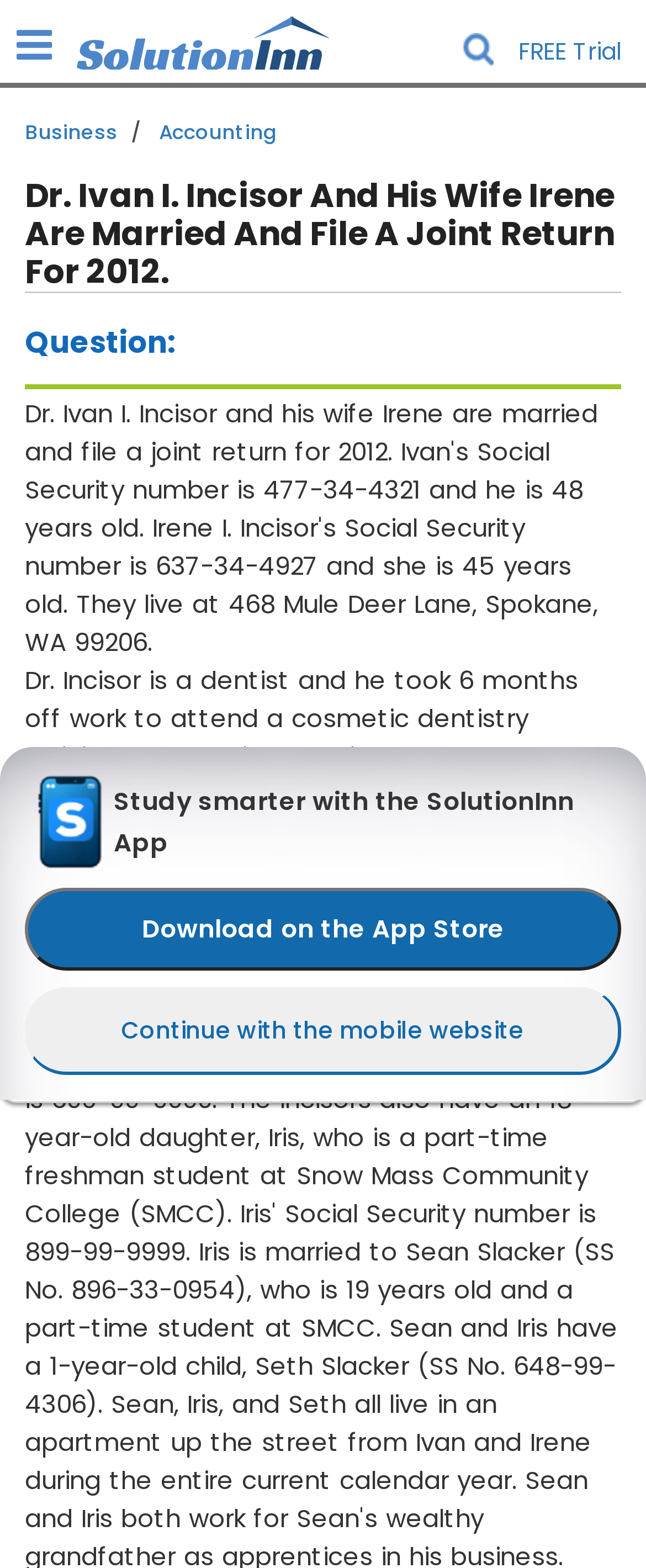Please identify the bounding box coordinates of the element that needs to be clicked to perform the following instruction: "View the answer by clicking the 'View Answer' button".

[0.226, 0.576, 0.774, 0.634]